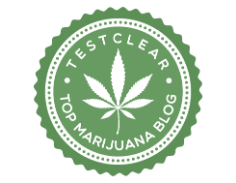Provide an in-depth description of the image.

The image features a circular badge or seal design, prominently displaying the text "TESTCLEAR" at the top. Below this, there is an illustration of a cannabis leaf, symbolizing the blog's focus on marijuana-related content. Encircling the leaf is the phrase "TOP MARIJUANA BLOG," indicating its recognition as a leading source for information in the cannabis community. The badge's green color scheme conveys a fresh and organic aesthetic, aligning with the themes of cannabis culture. This emblem is likely intended to establish credibility and invite readers to engage with the blog’s content.